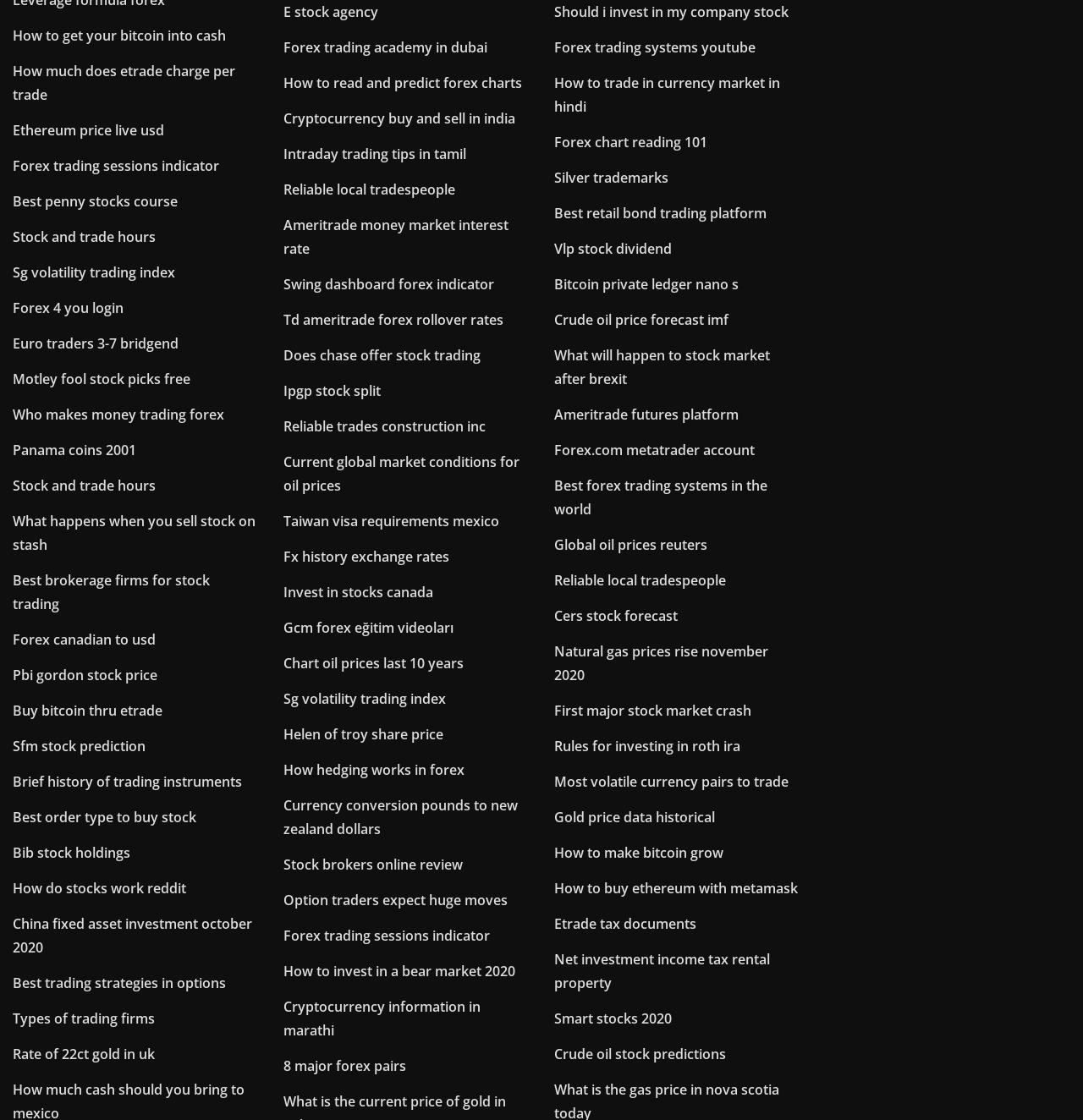What is the topic of the webpage?
Please provide a detailed and comprehensive answer to the question.

Based on the content of the links on the webpage, it appears that the topic of the webpage is related to finance and trading, including stocks, forex, cryptocurrency, and more.